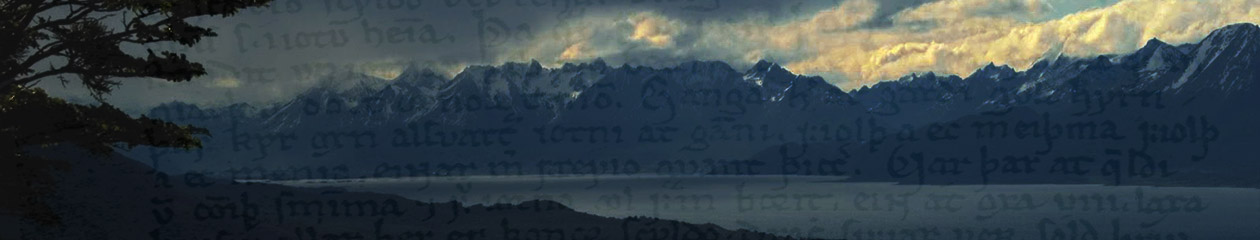Give a short answer to this question using one word or a phrase:
What is the celestial stronghold of the Aesir gods?

Asgard